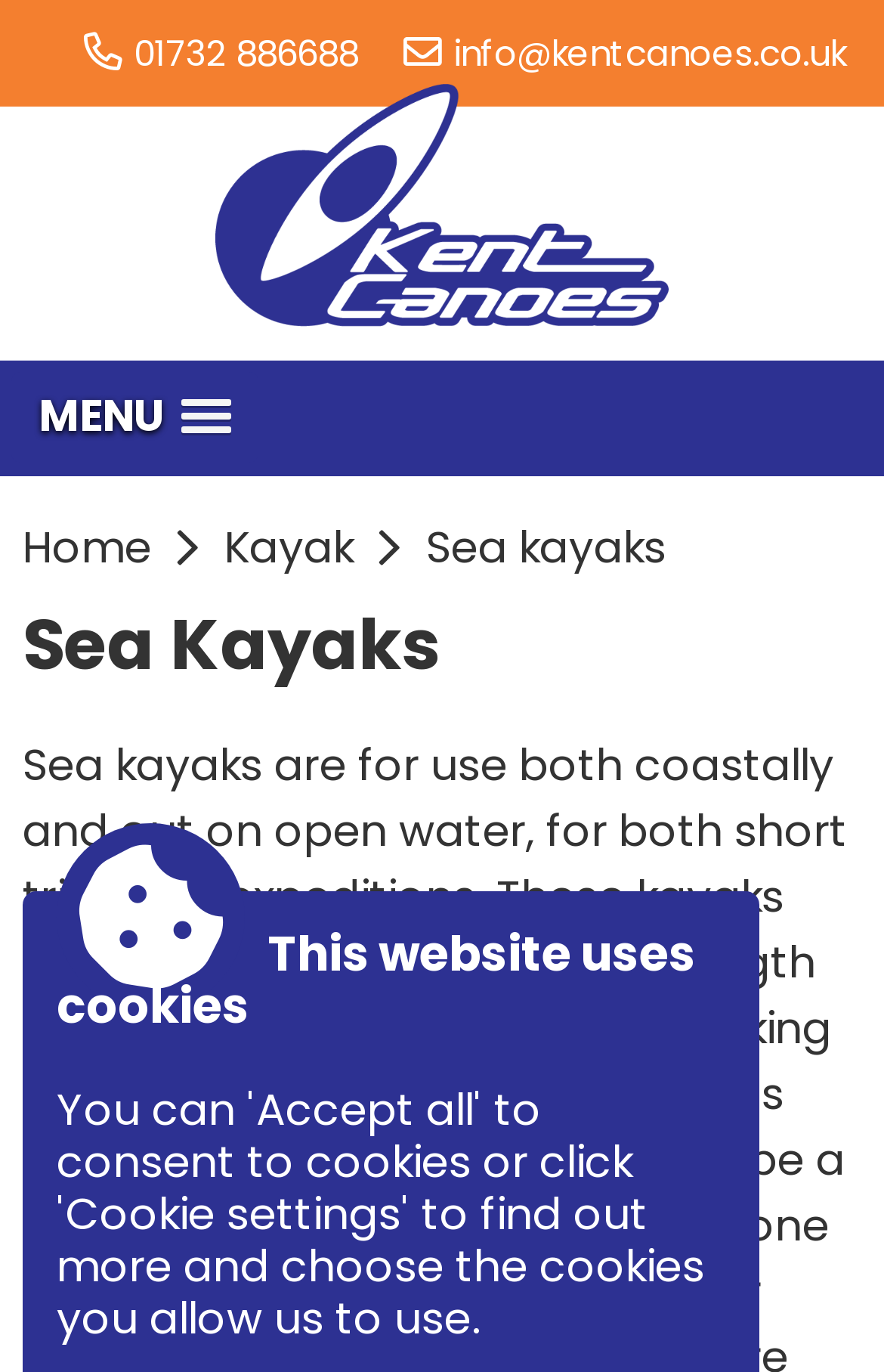Given the webpage screenshot, identify the bounding box of the UI element that matches this description: "MENU".

[0.013, 0.272, 0.292, 0.337]